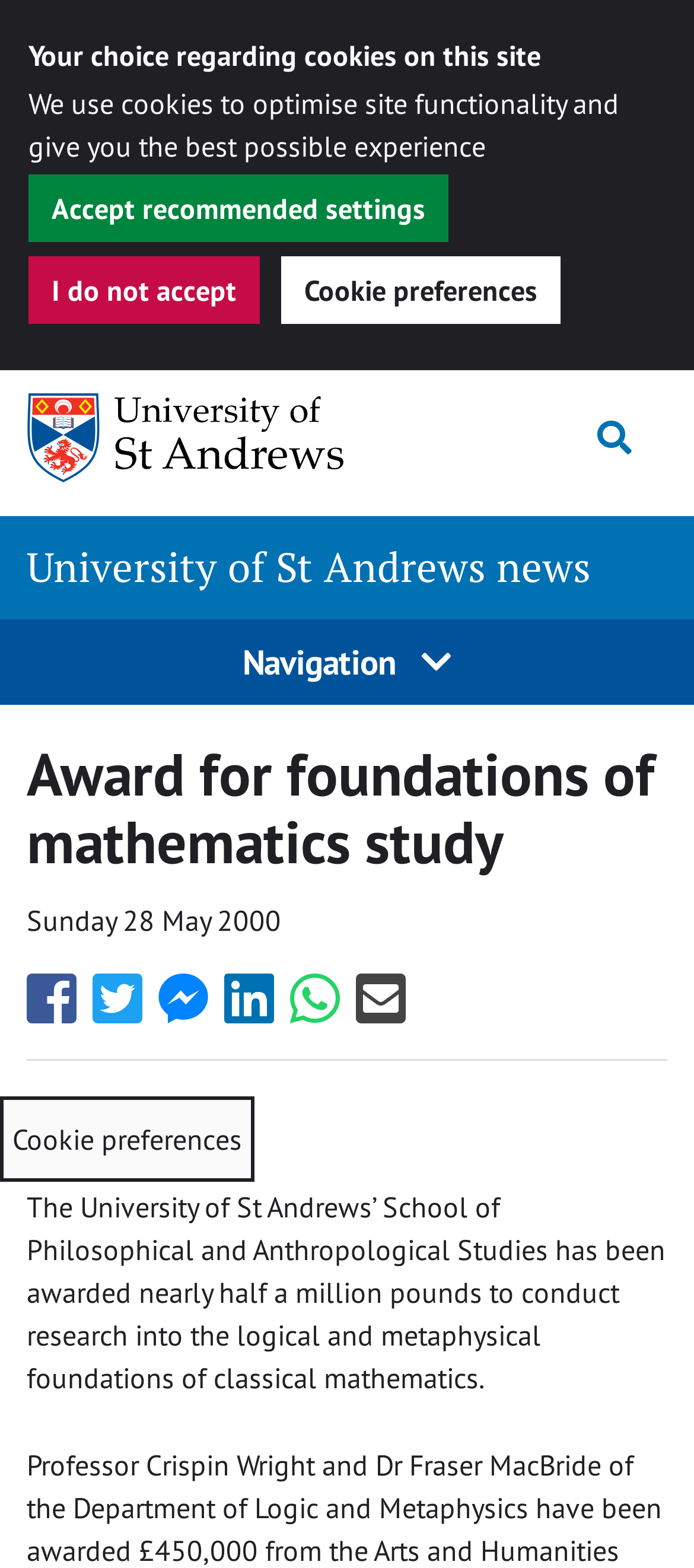Kindly determine the bounding box coordinates for the clickable area to achieve the given instruction: "Read the news dated Sunday 28 May 2000".

[0.038, 0.575, 0.405, 0.598]